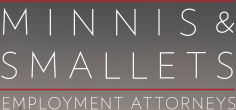Please answer the following question using a single word or phrase: 
What type of clients may be seeking assistance from the firm?

Those with workplace discrimination issues